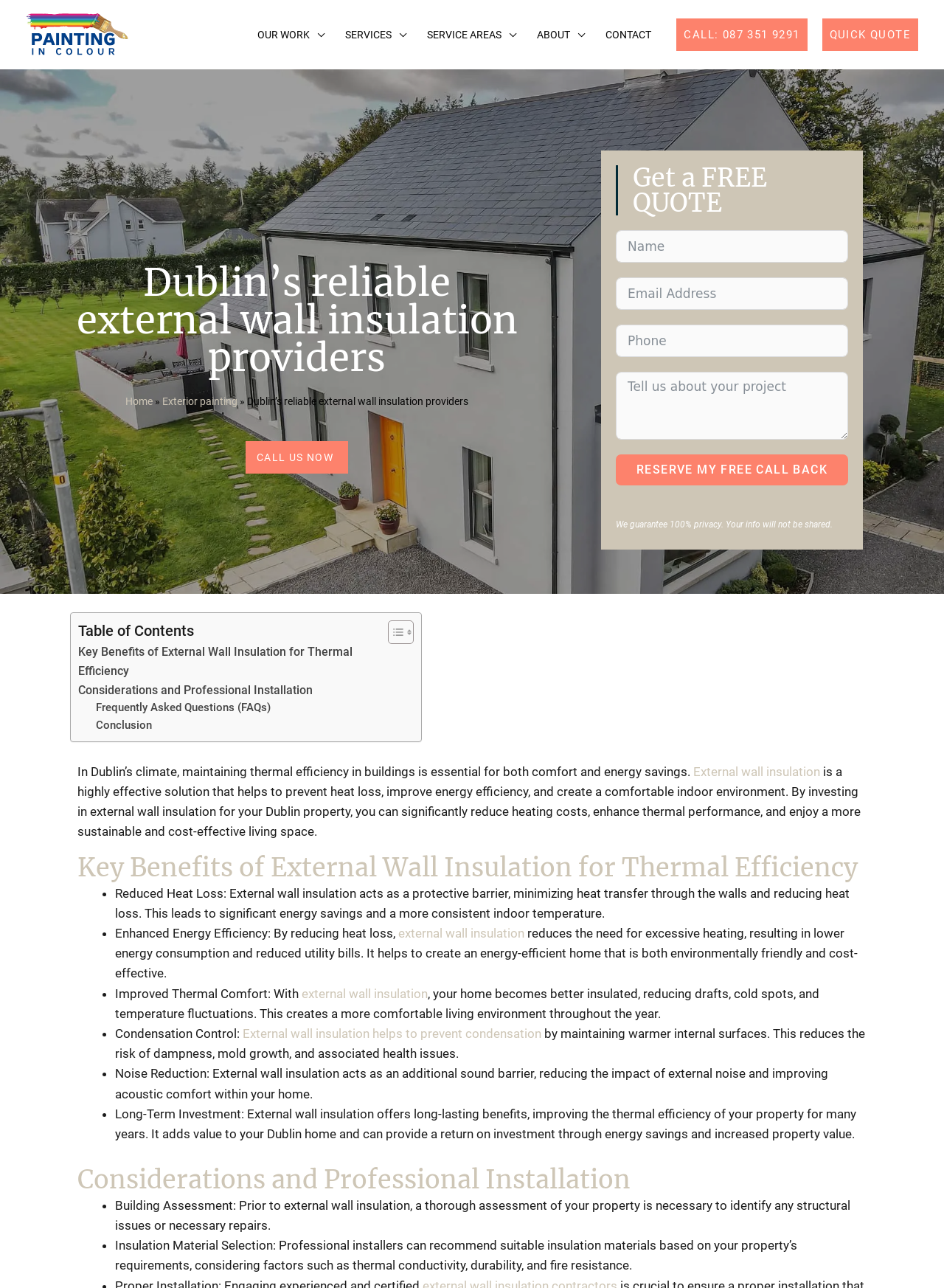Refer to the image and provide an in-depth answer to the question: 
What is the call to action for the free quote?

The call to action for the free quote is a button labeled 'RESERVE MY FREE CALL BACK', which is located in the 'Contact Home Page' section at the bottom of the webpage.